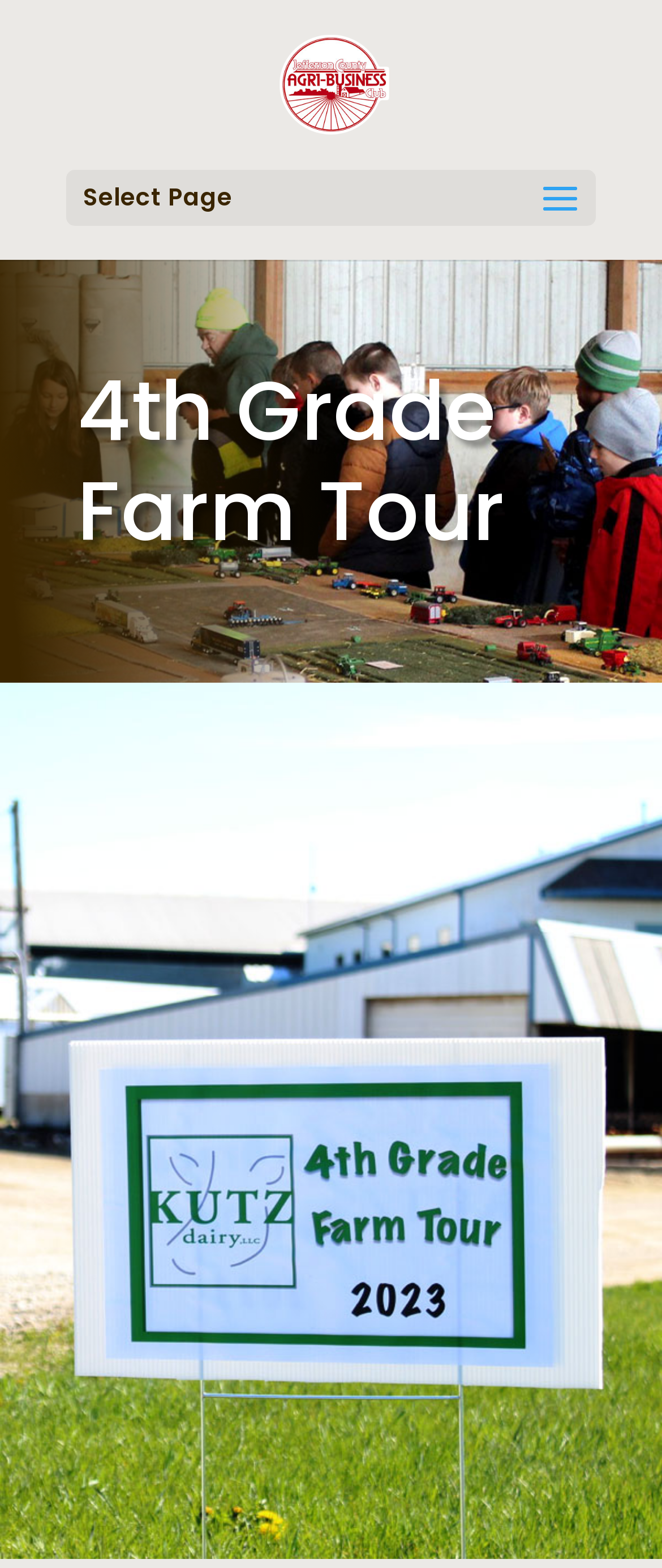For the following element description, predict the bounding box coordinates in the format (top-left x, top-left y, bottom-right x, bottom-right y). All values should be floating point numbers between 0 and 1. Description: alt="Jefferson County Agri Business Club"

[0.421, 0.042, 0.589, 0.064]